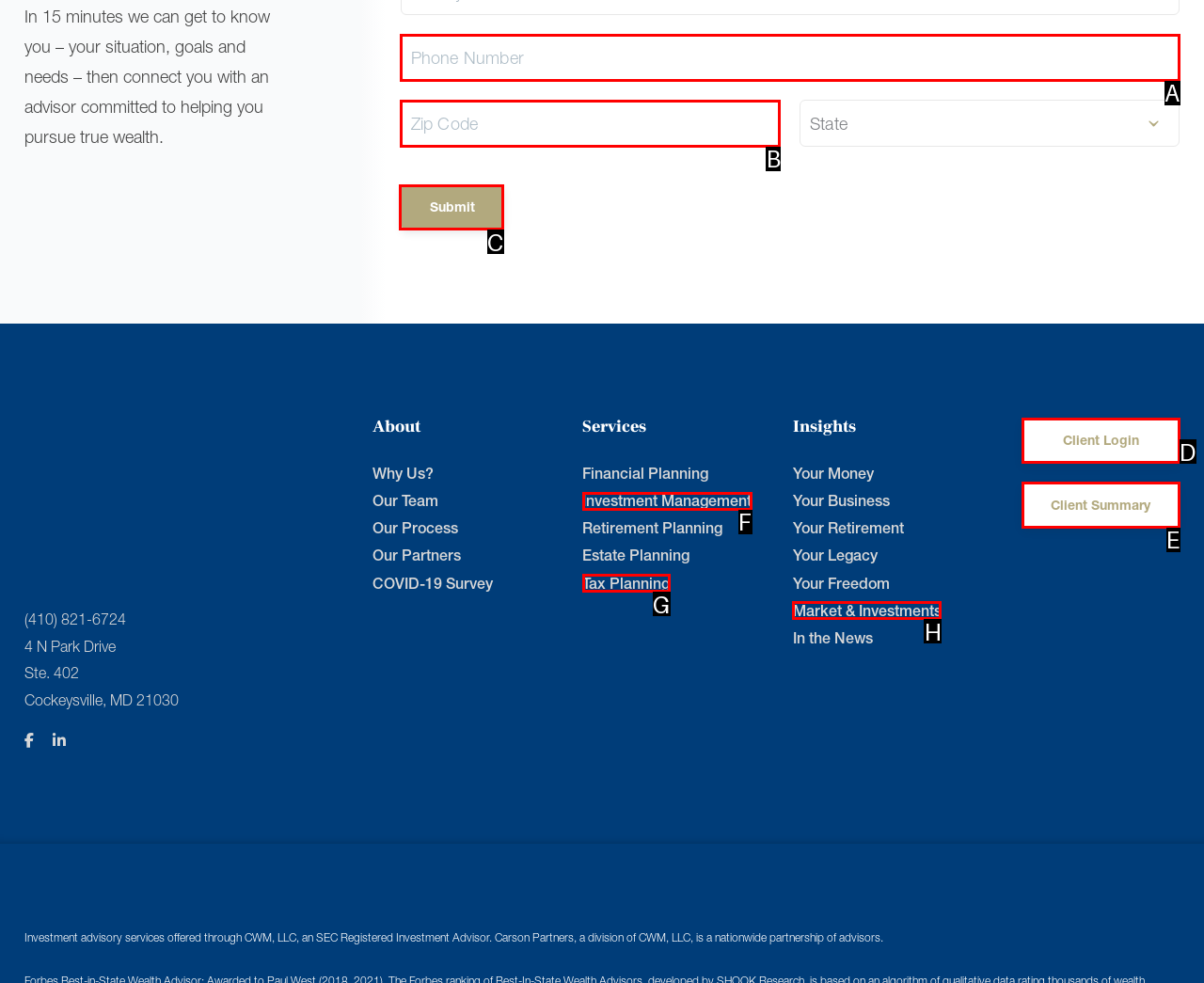Determine which HTML element to click to execute the following task: Click the Submit button Answer with the letter of the selected option.

C